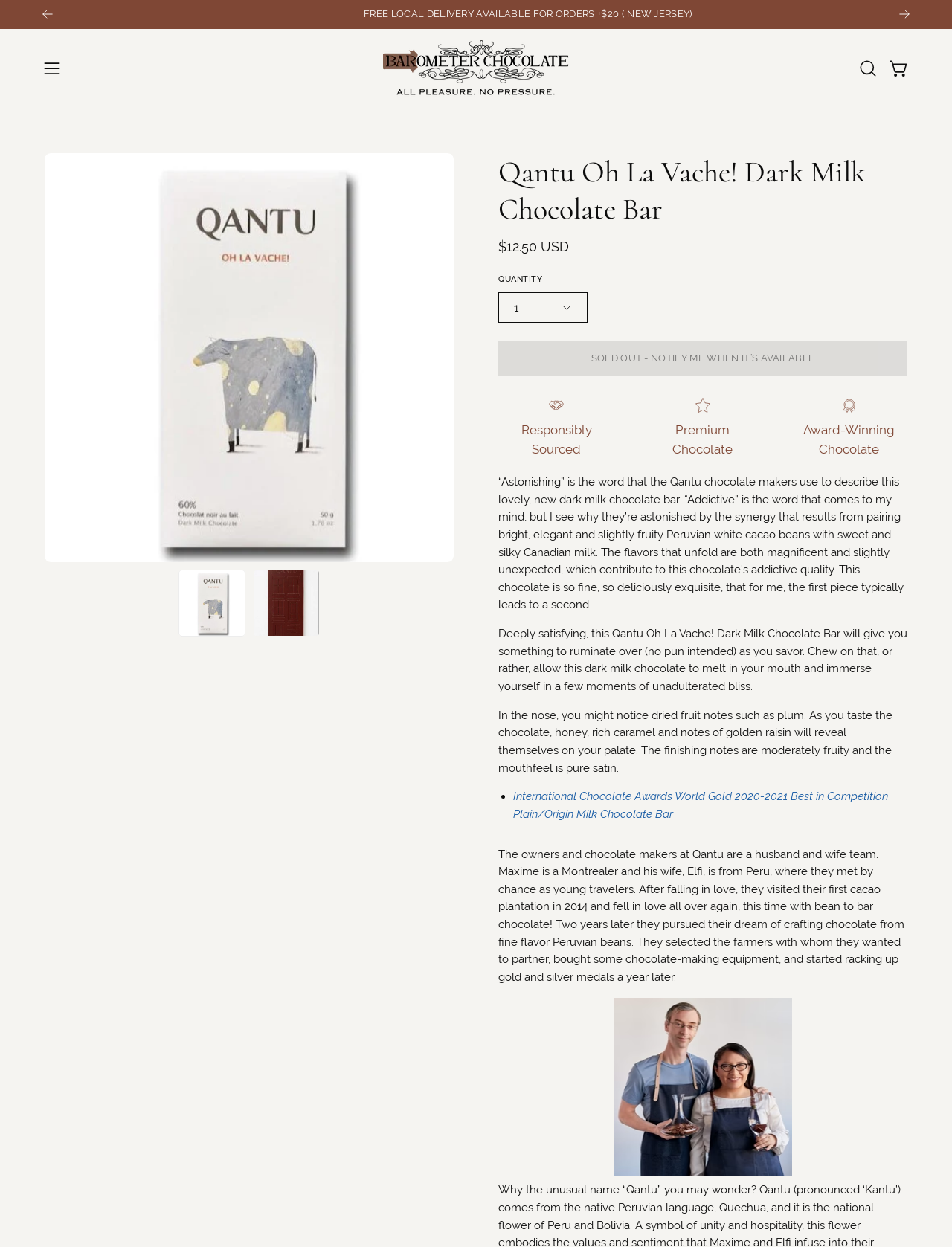Determine the bounding box of the UI element mentioned here: "1". The coordinates must be in the format [left, top, right, bottom] with values ranging from 0 to 1.

[0.523, 0.234, 0.617, 0.259]